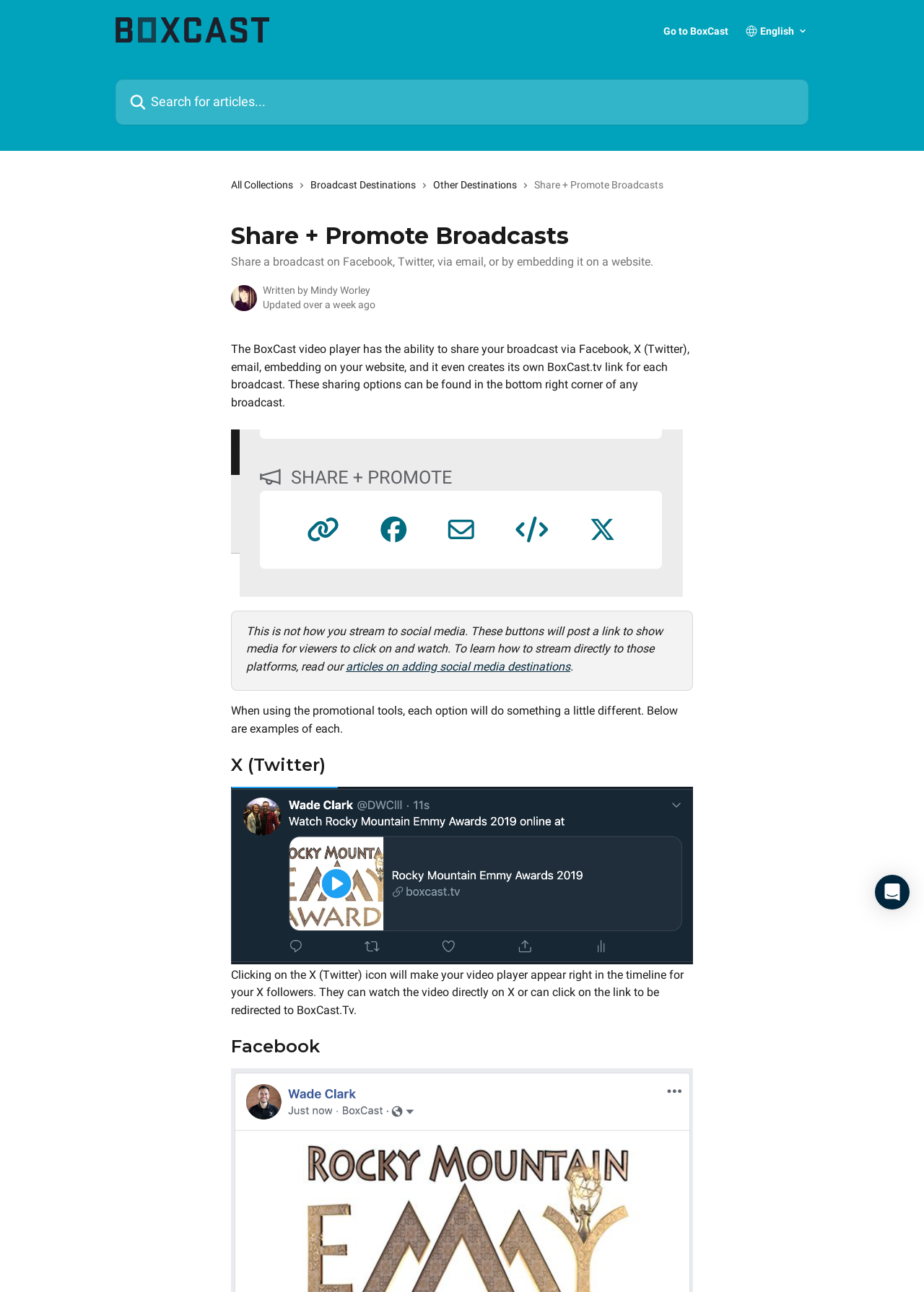Find the bounding box coordinates of the element to click in order to complete the given instruction: "Open Intercom Messenger."

[0.947, 0.677, 0.984, 0.704]